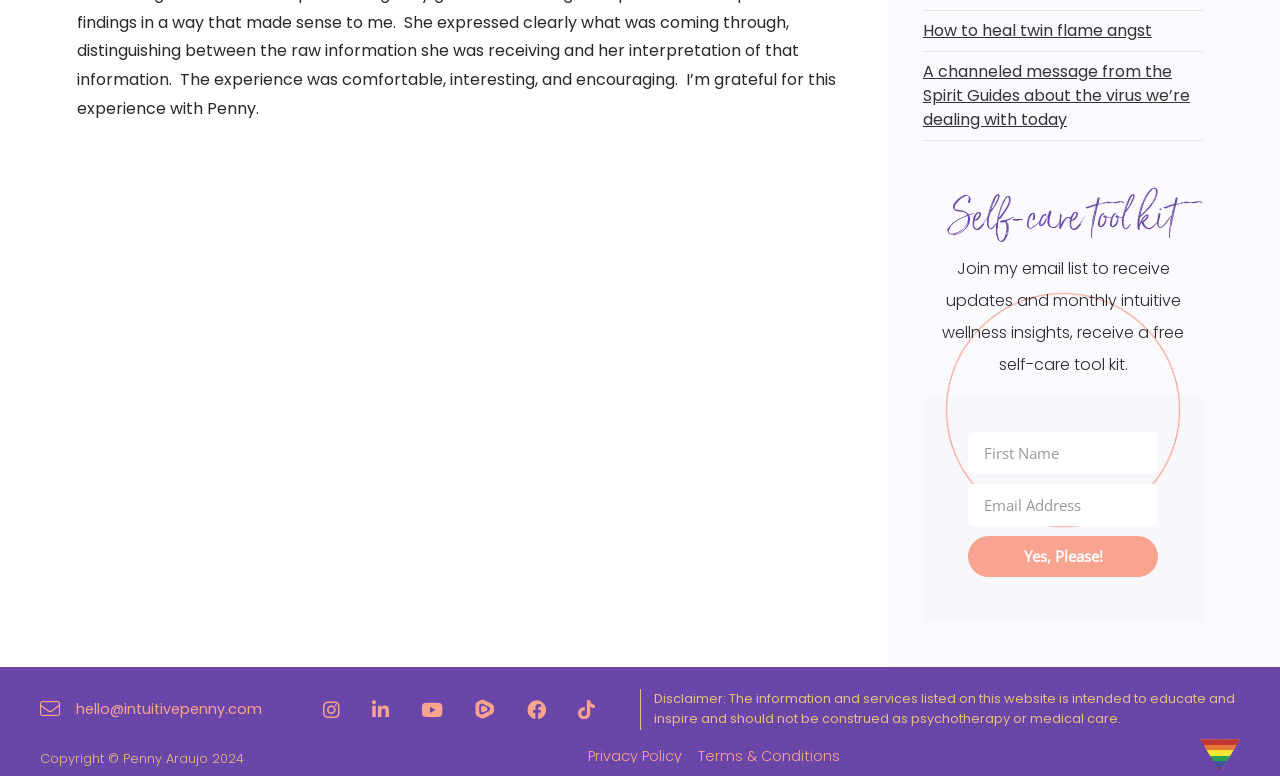Using the provided element description, identify the bounding box coordinates as (top-left x, top-left y, bottom-right x, bottom-right y). Ensure all values are between 0 and 1. Description: Privacy Policy

[0.459, 0.965, 0.545, 0.983]